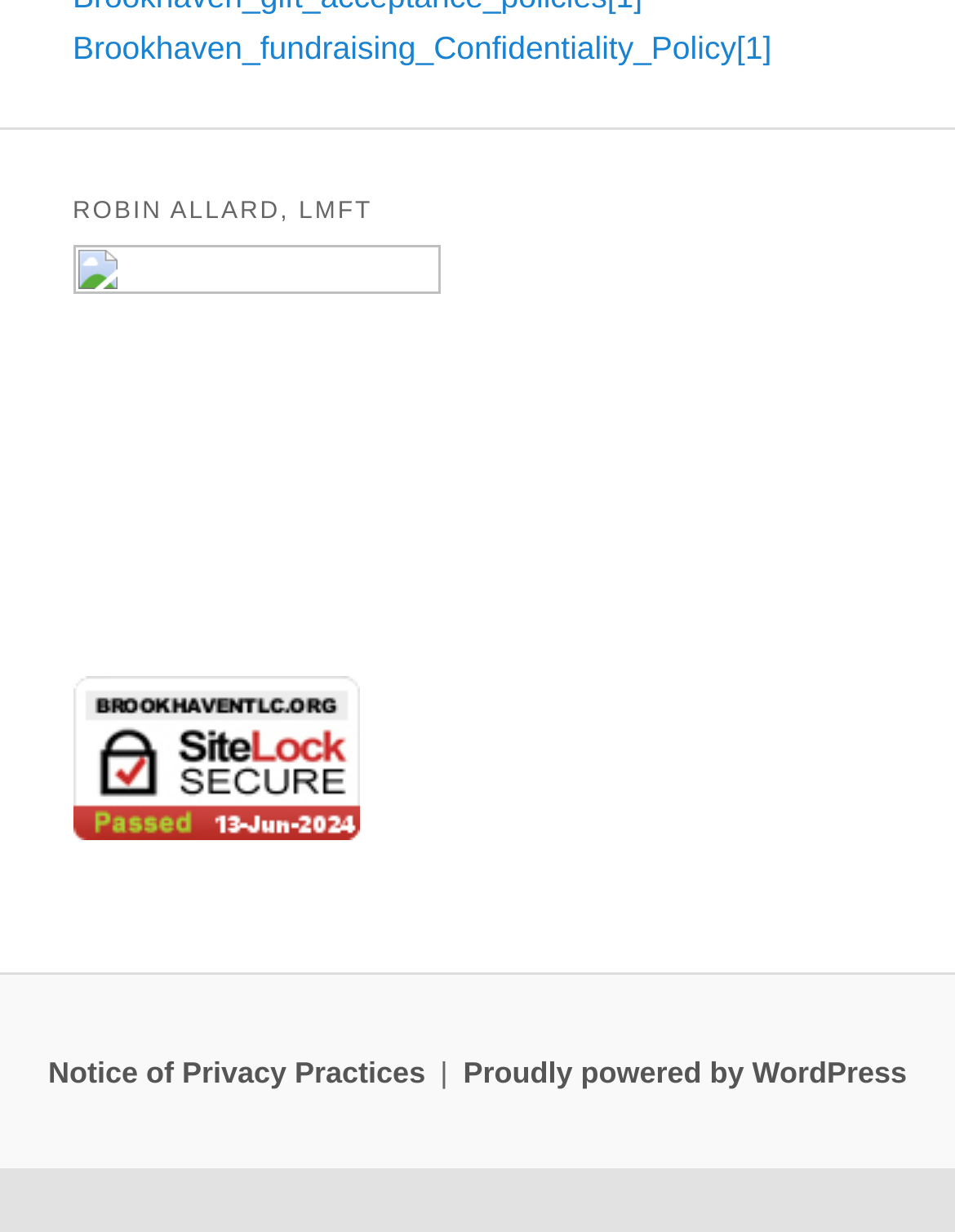Respond with a single word or phrase to the following question:
What is the platform used to power this website?

WordPress